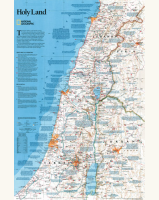What is the title of the product that this map is a part of?
Answer with a single word or phrase by referring to the visual content.

Holy Land NGS Laminated 56 x 84